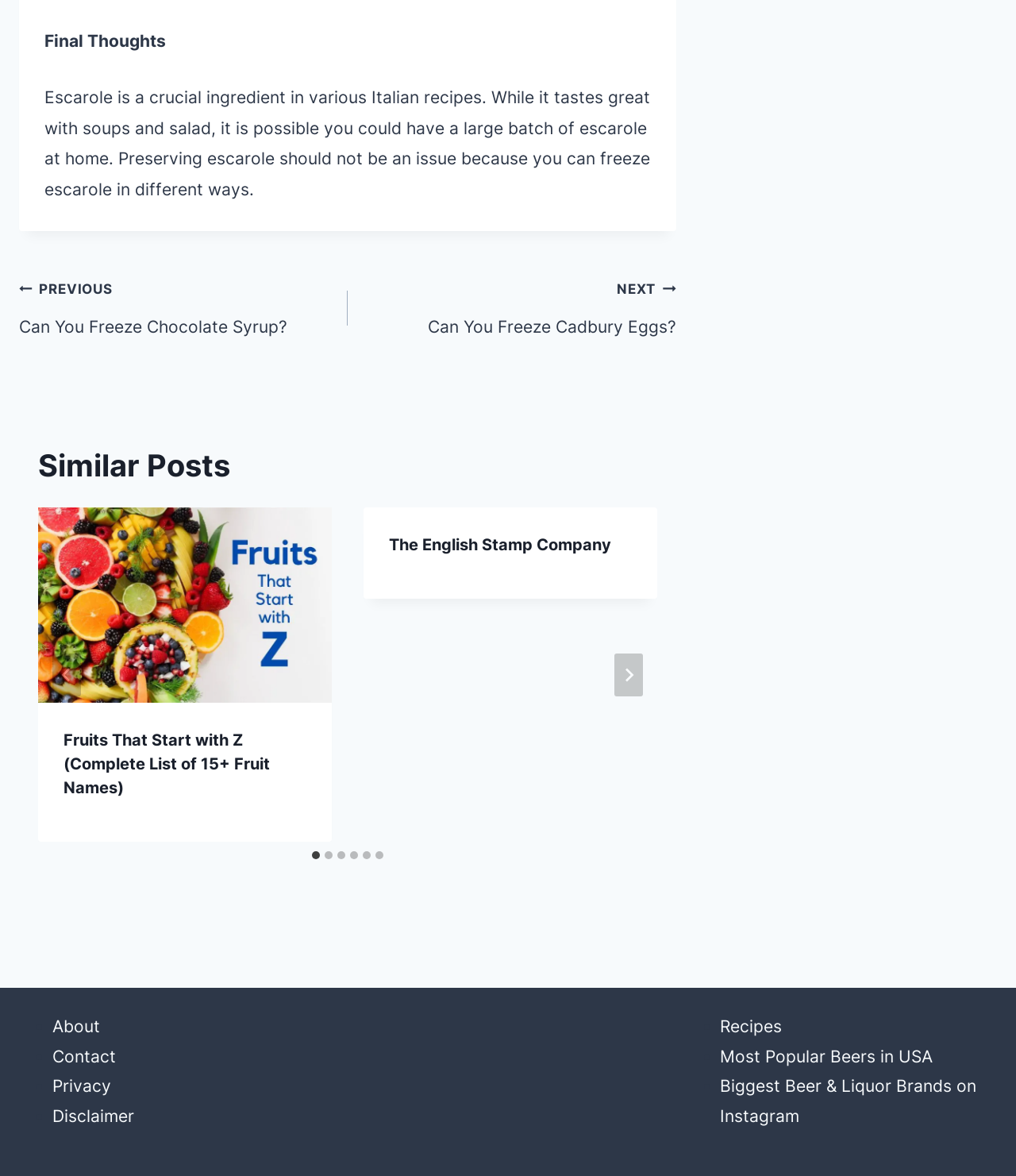What are the main categories listed at the bottom?
Provide a one-word or short-phrase answer based on the image.

About, Contact, Privacy, Disclaimer, Recipes